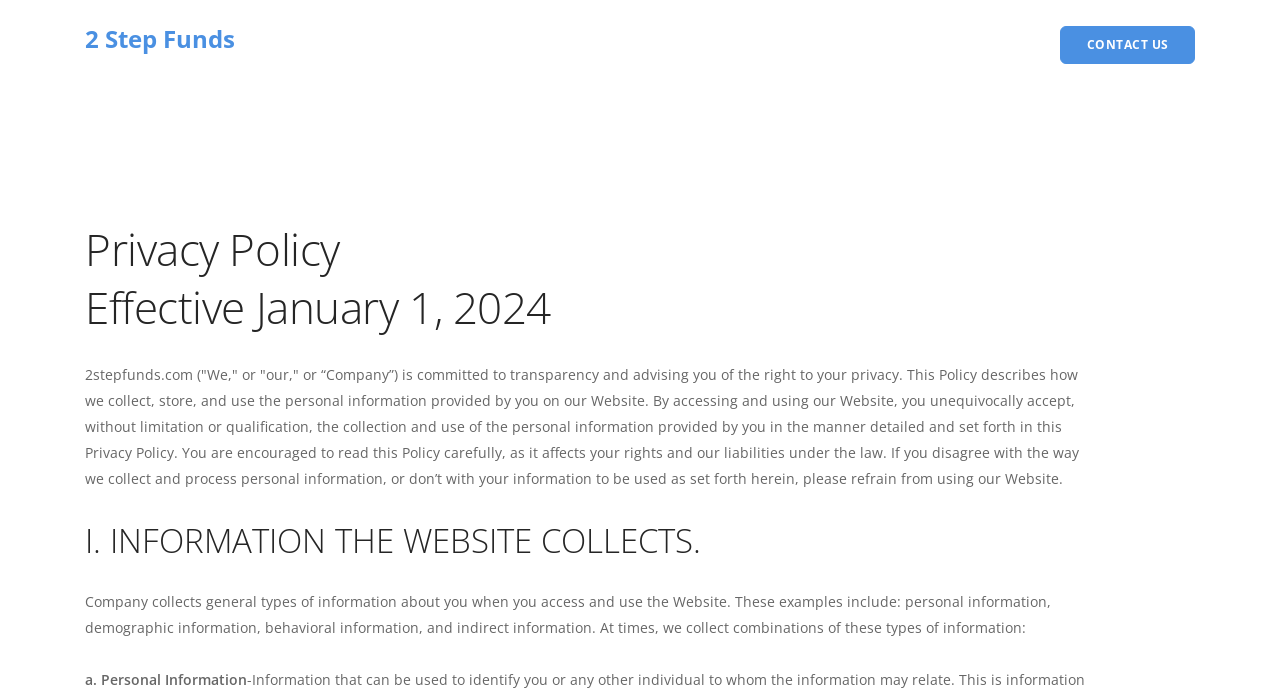What should users do if they disagree with the privacy policy?
Examine the webpage screenshot and provide an in-depth answer to the question.

The privacy policy states that if users disagree with the way the Company collects and processes personal information, they should refrain from using the Website.